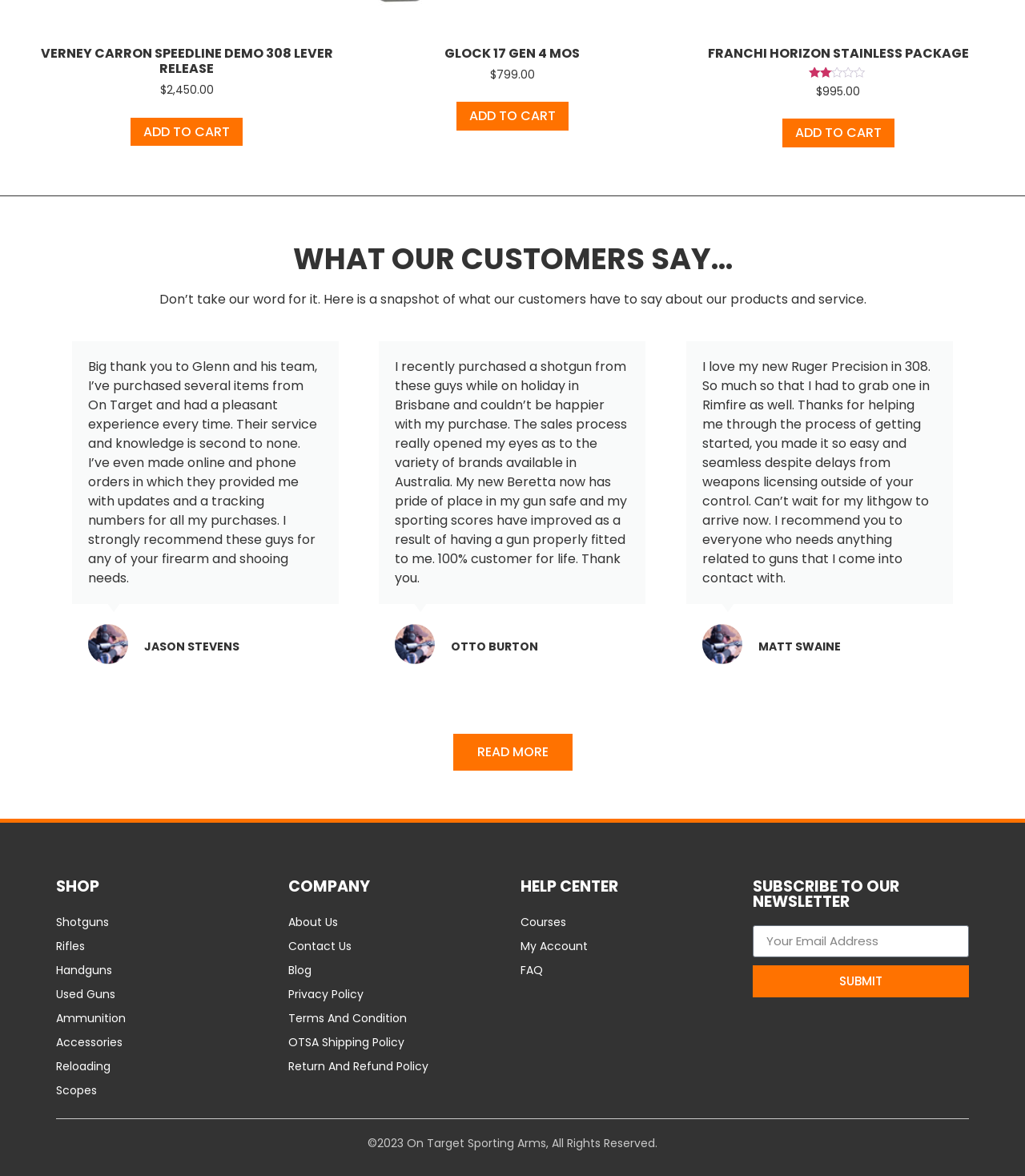Predict the bounding box coordinates of the UI element that matches this description: "Blog". The coordinates should be in the format [left, top, right, bottom] with each value between 0 and 1.

[0.281, 0.815, 0.492, 0.835]